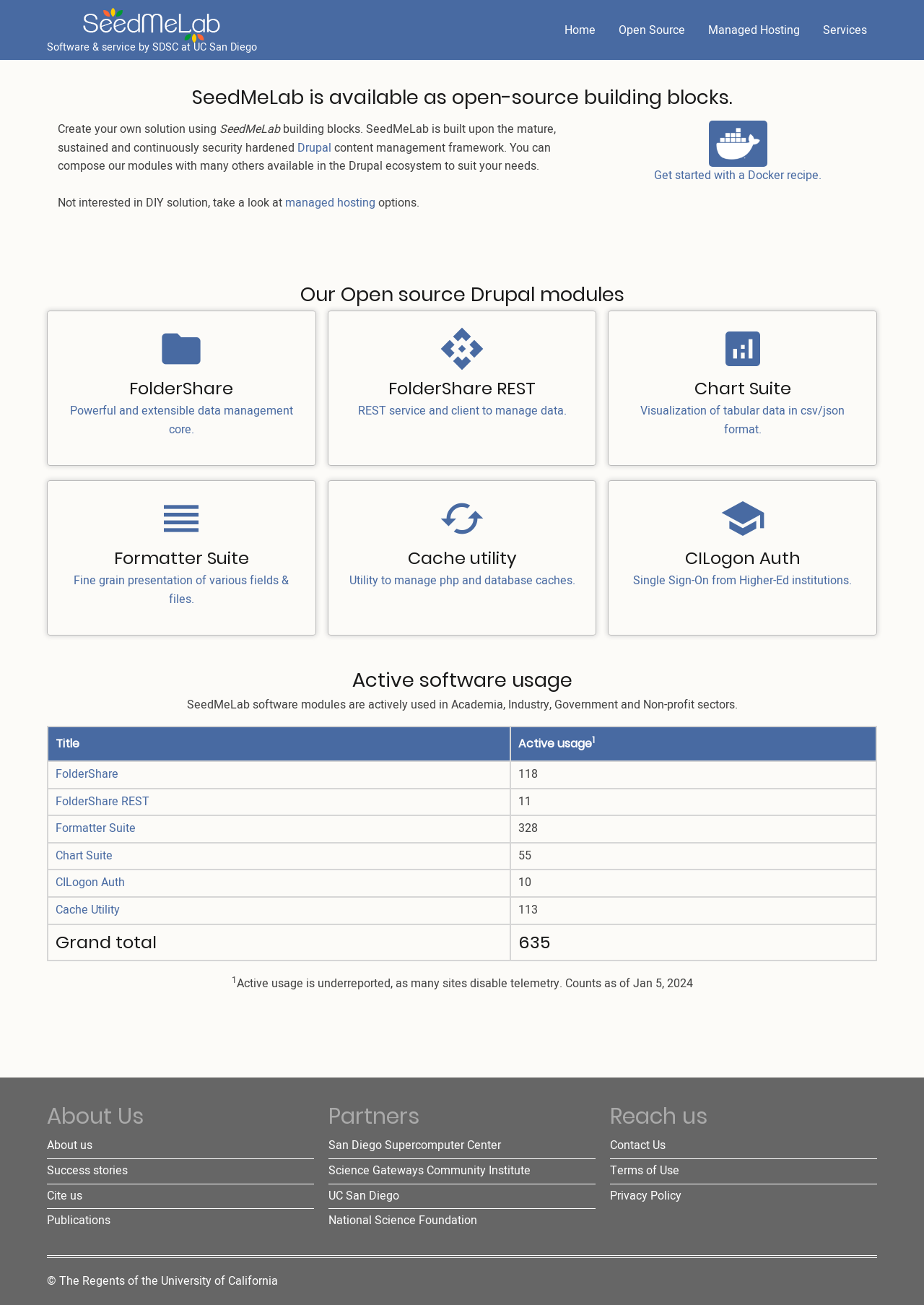Find the bounding box coordinates for the element that must be clicked to complete the instruction: "Read about CILogon Auth". The coordinates should be four float numbers between 0 and 1, indicated as [left, top, right, bottom].

[0.674, 0.403, 0.933, 0.453]